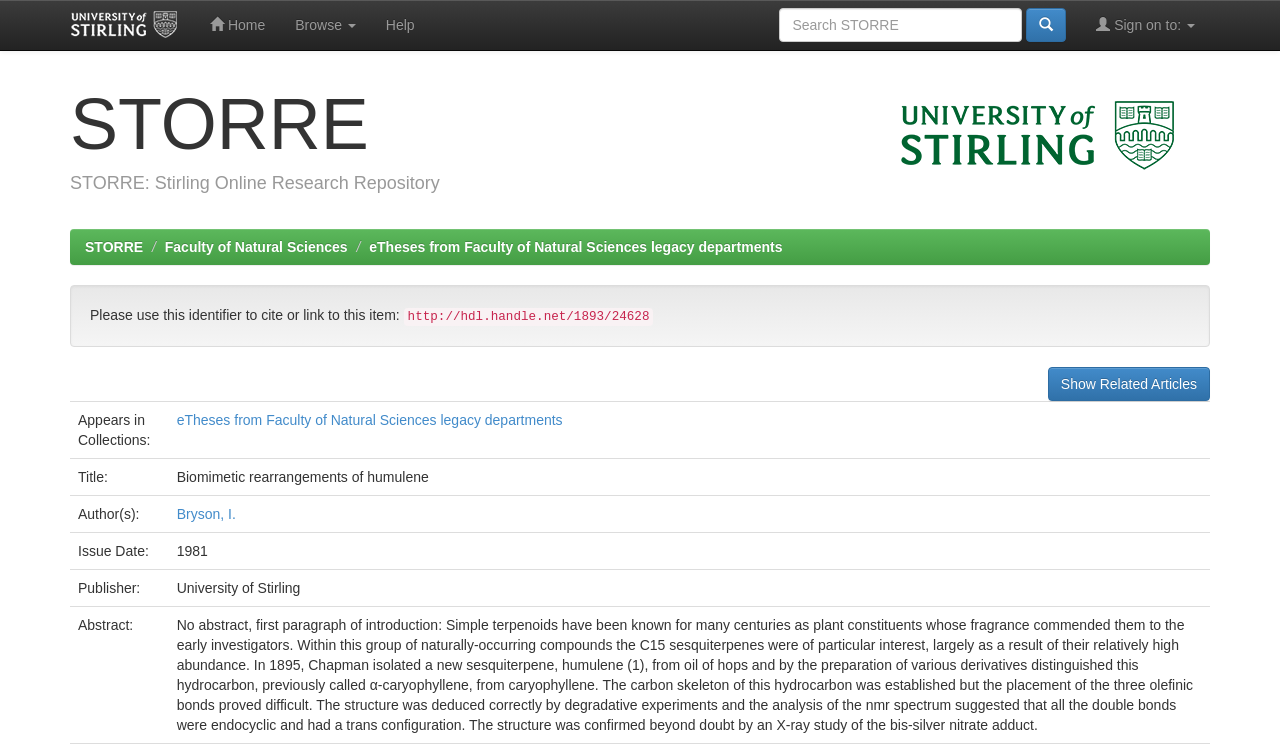Pinpoint the bounding box coordinates of the element you need to click to execute the following instruction: "Sign on to the repository". The bounding box should be represented by four float numbers between 0 and 1, in the format [left, top, right, bottom].

[0.845, 0.0, 0.945, 0.066]